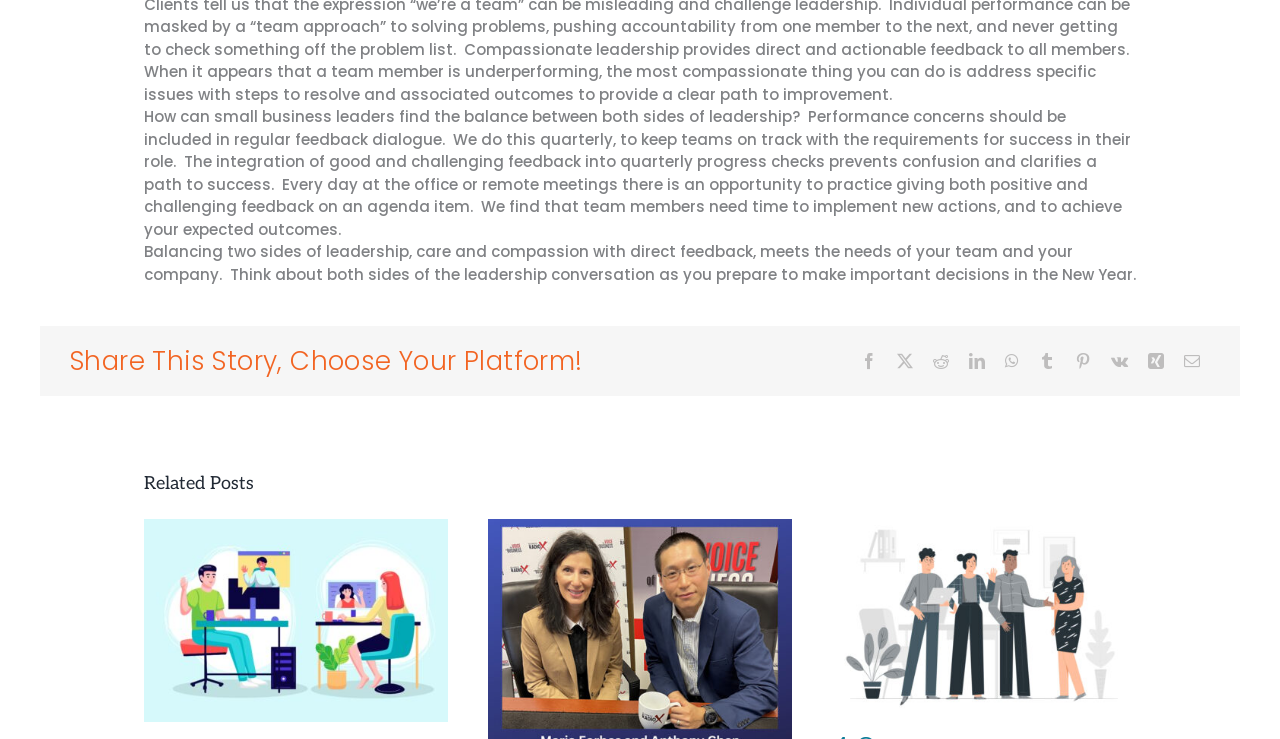Could you determine the bounding box coordinates of the clickable element to complete the instruction: "Share this story on Facebook"? Provide the coordinates as four float numbers between 0 and 1, i.e., [left, top, right, bottom].

[0.665, 0.471, 0.693, 0.506]